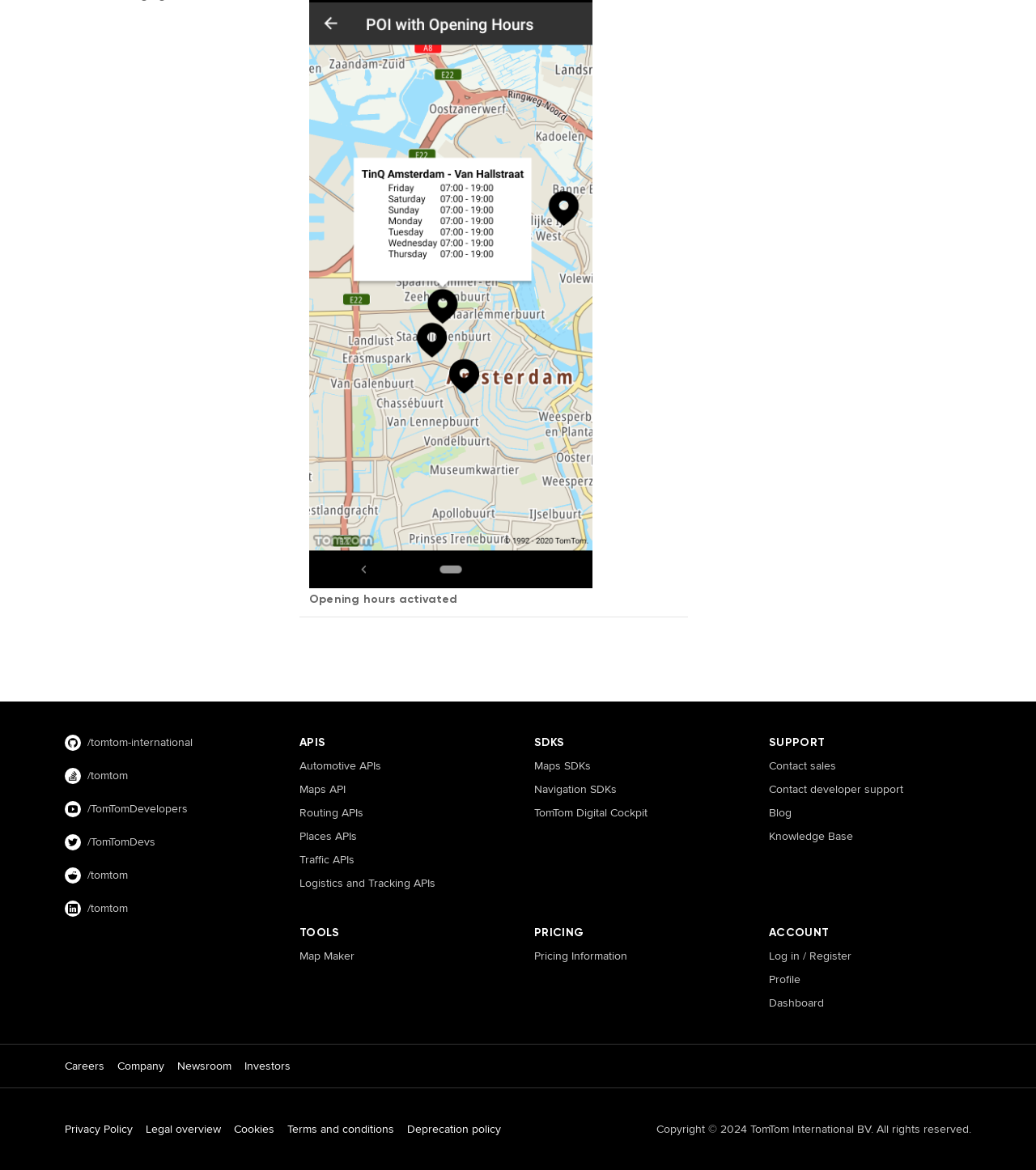Find the bounding box of the UI element described as: "Contact developer support". The bounding box coordinates should be given as four float values between 0 and 1, i.e., [left, top, right, bottom].

[0.742, 0.668, 0.938, 0.682]